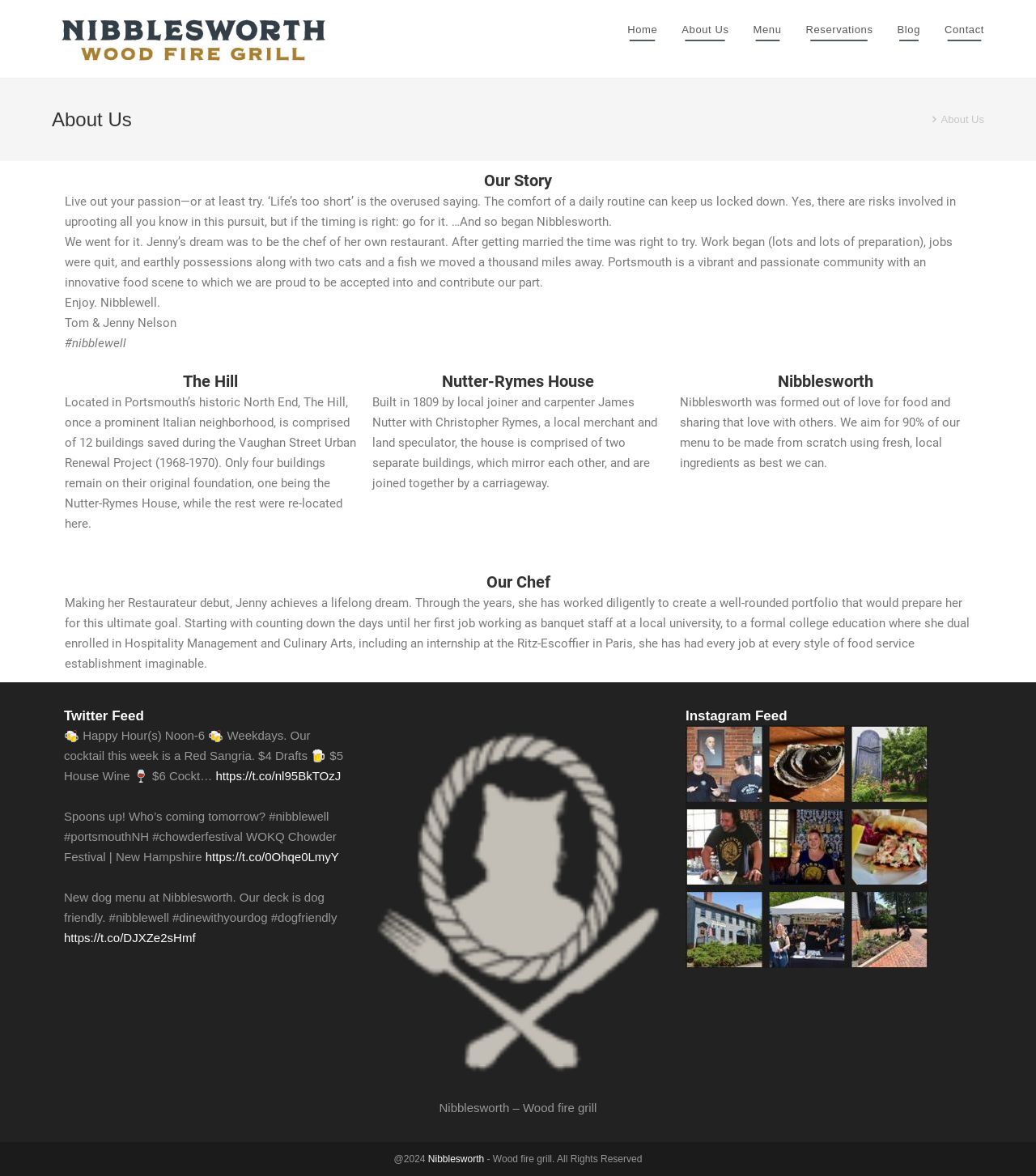Find the bounding box coordinates of the clickable area required to complete the following action: "Click on the Nibblesworth logo".

[0.05, 0.0, 0.323, 0.066]